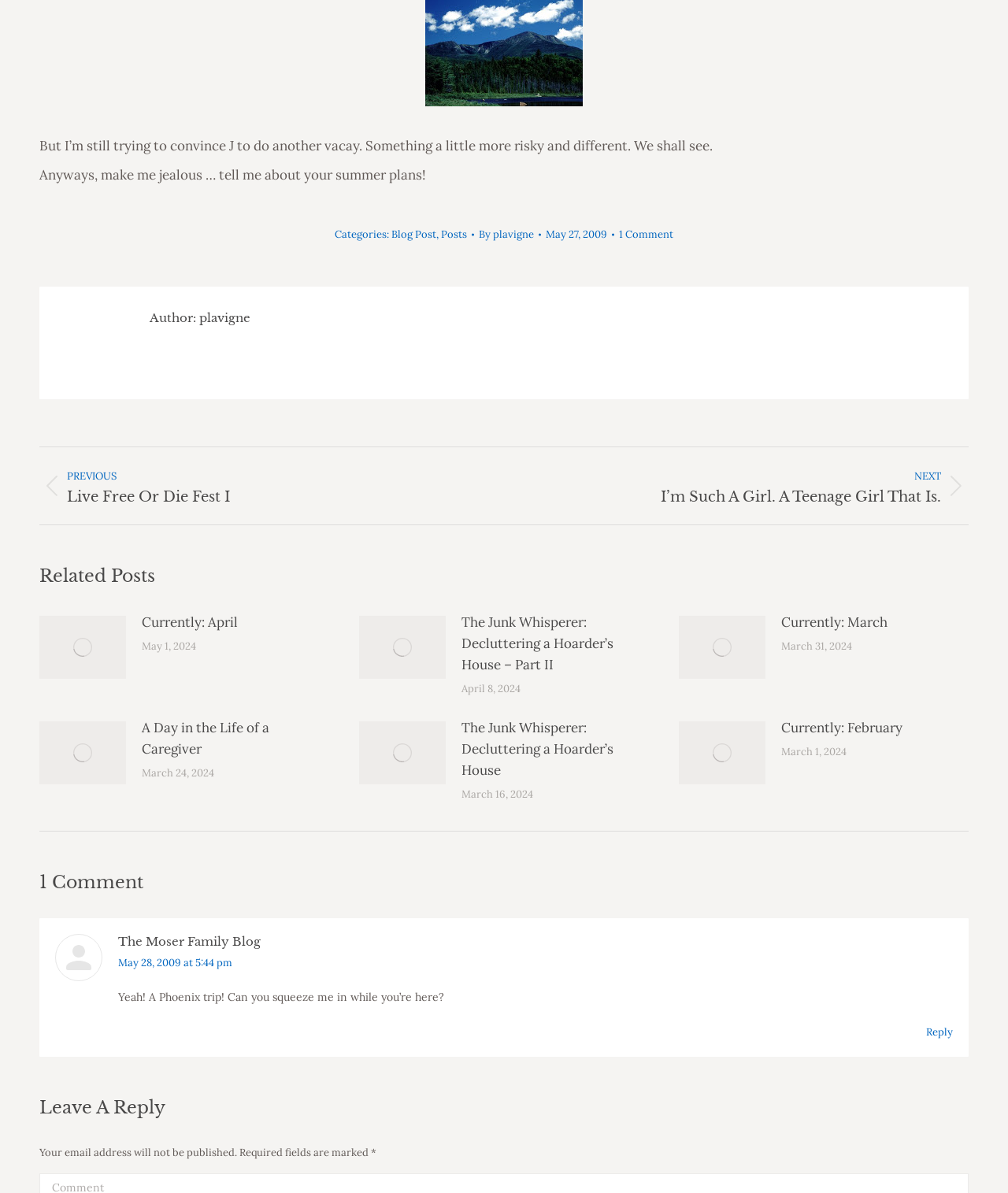Based on the element description aria-label="Post image", identify the bounding box of the UI element in the given webpage screenshot. The coordinates should be in the format (top-left x, top-left y, bottom-right x, bottom-right y) and must be between 0 and 1.

[0.039, 0.516, 0.125, 0.569]